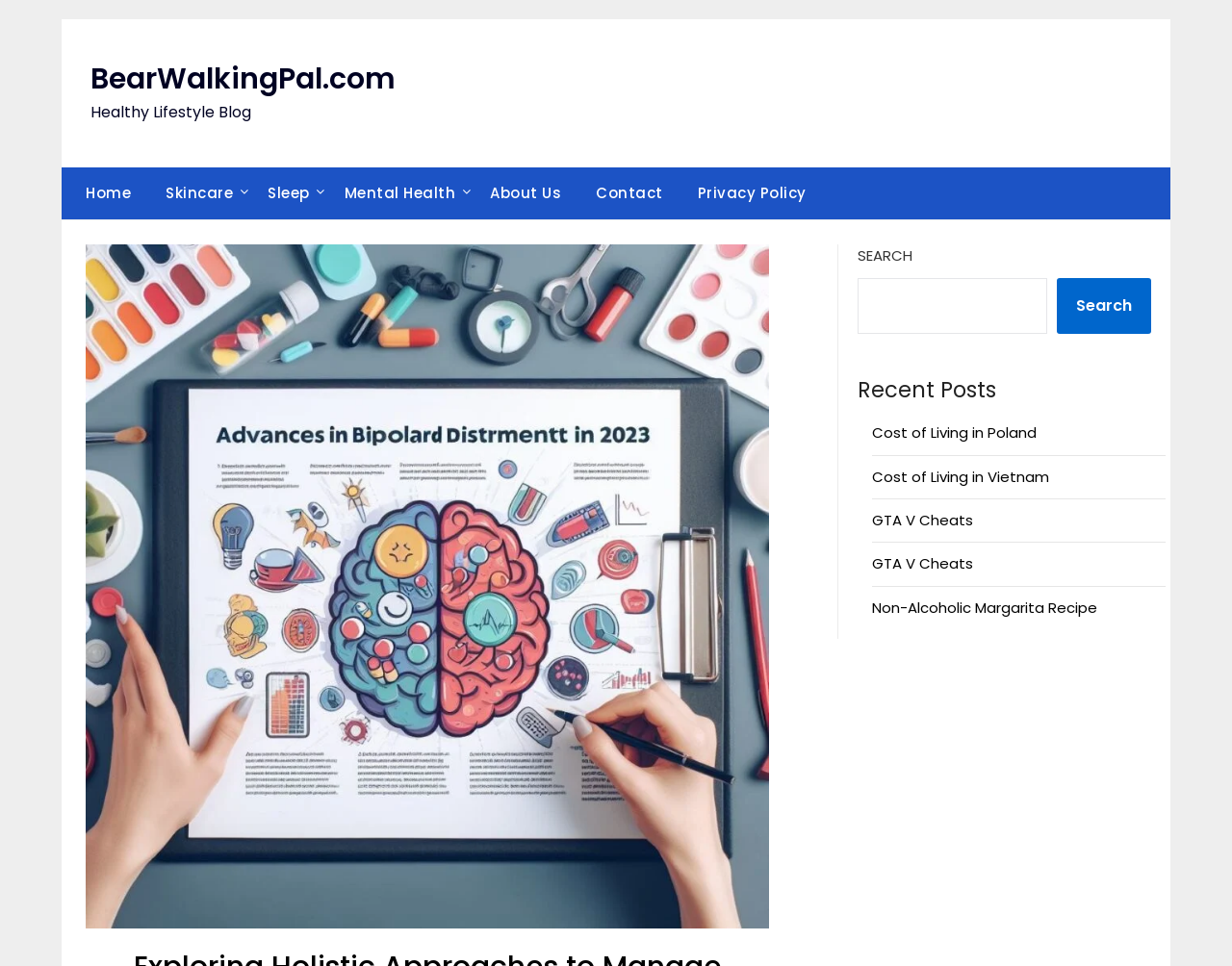Determine the main headline of the webpage and provide its text.

Exploring Holistic Approaches to Manage Bipolar Disorder